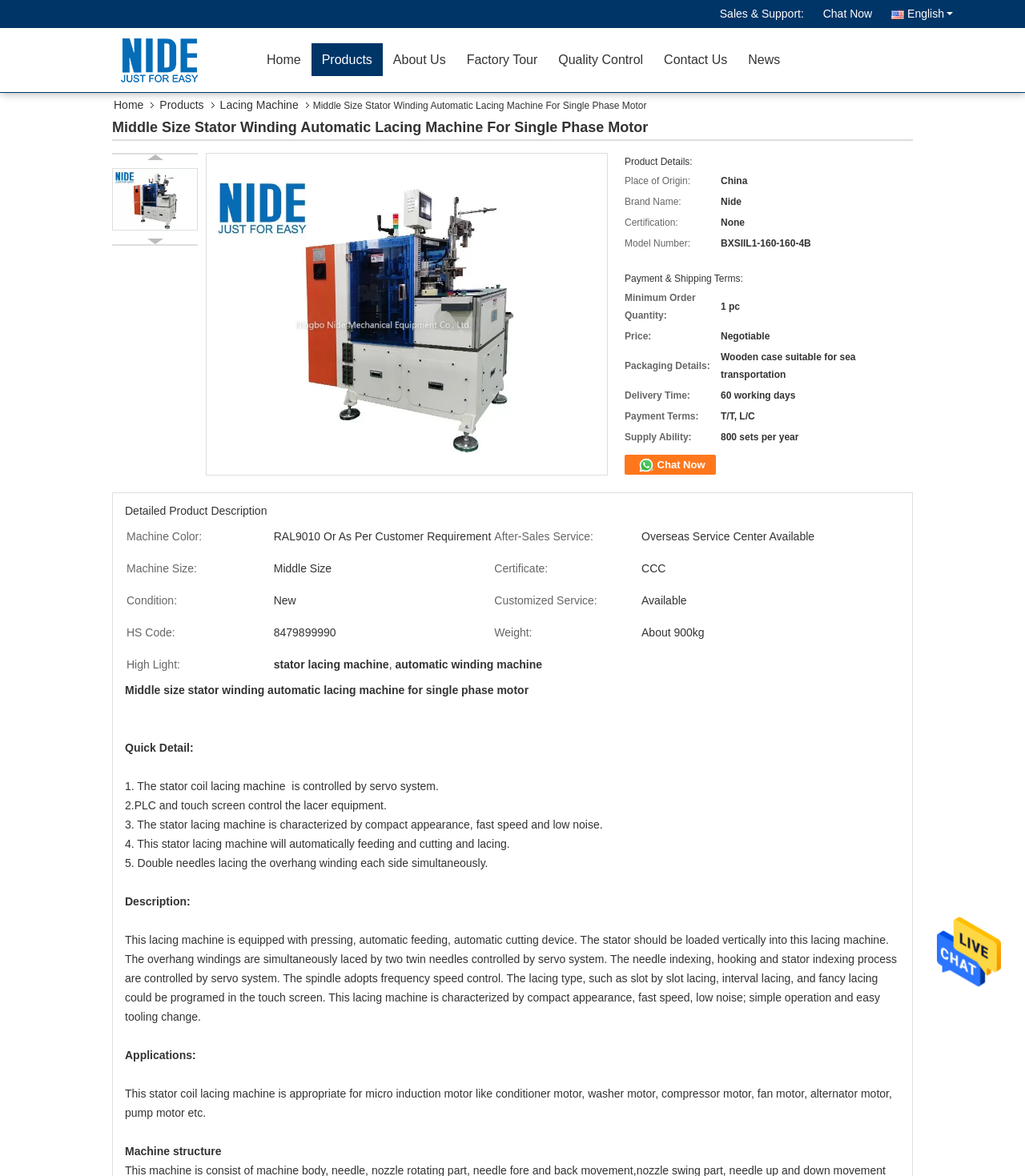Can you provide the bounding box coordinates for the element that should be clicked to implement the instruction: "Chat with sales support"?

[0.803, 0.0, 0.851, 0.024]